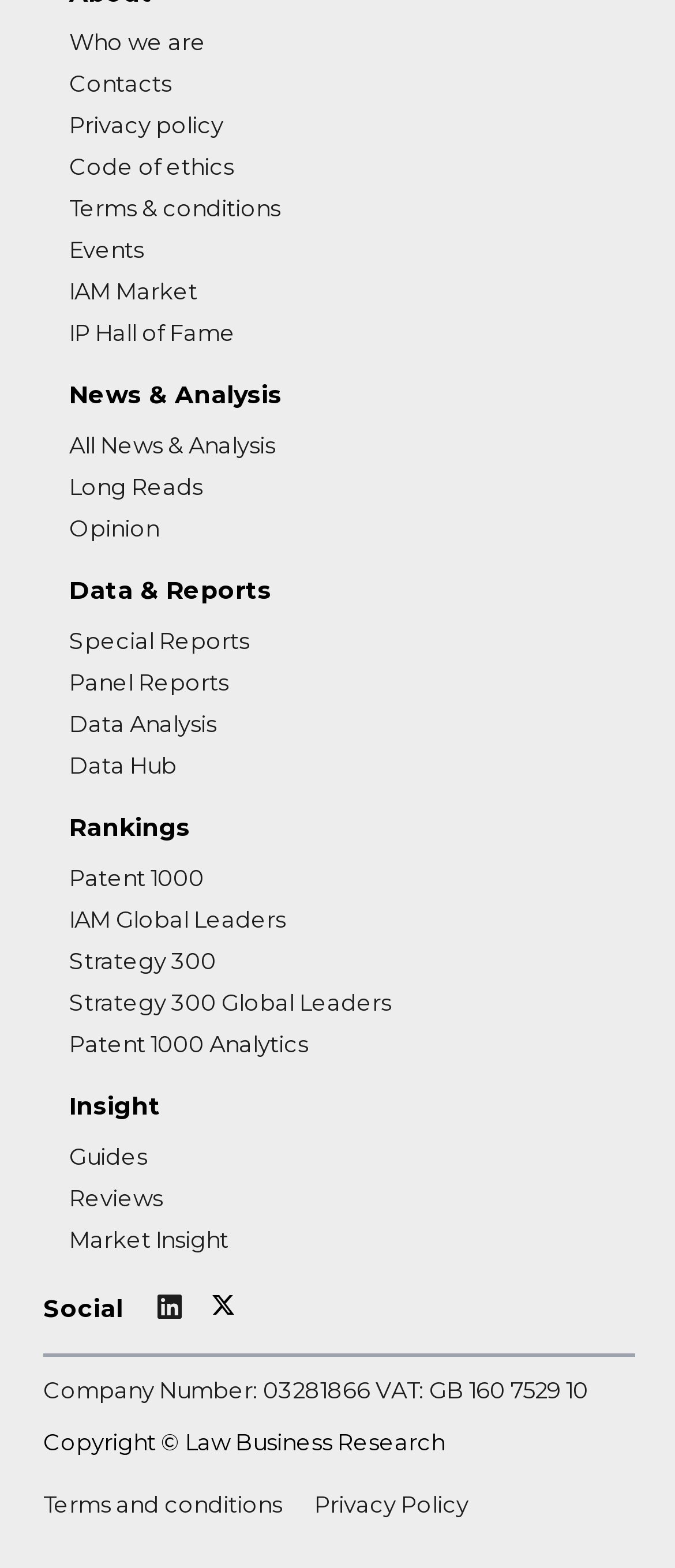Provide the bounding box coordinates for the area that should be clicked to complete the instruction: "Go to IAM Market".

[0.103, 0.177, 0.292, 0.195]